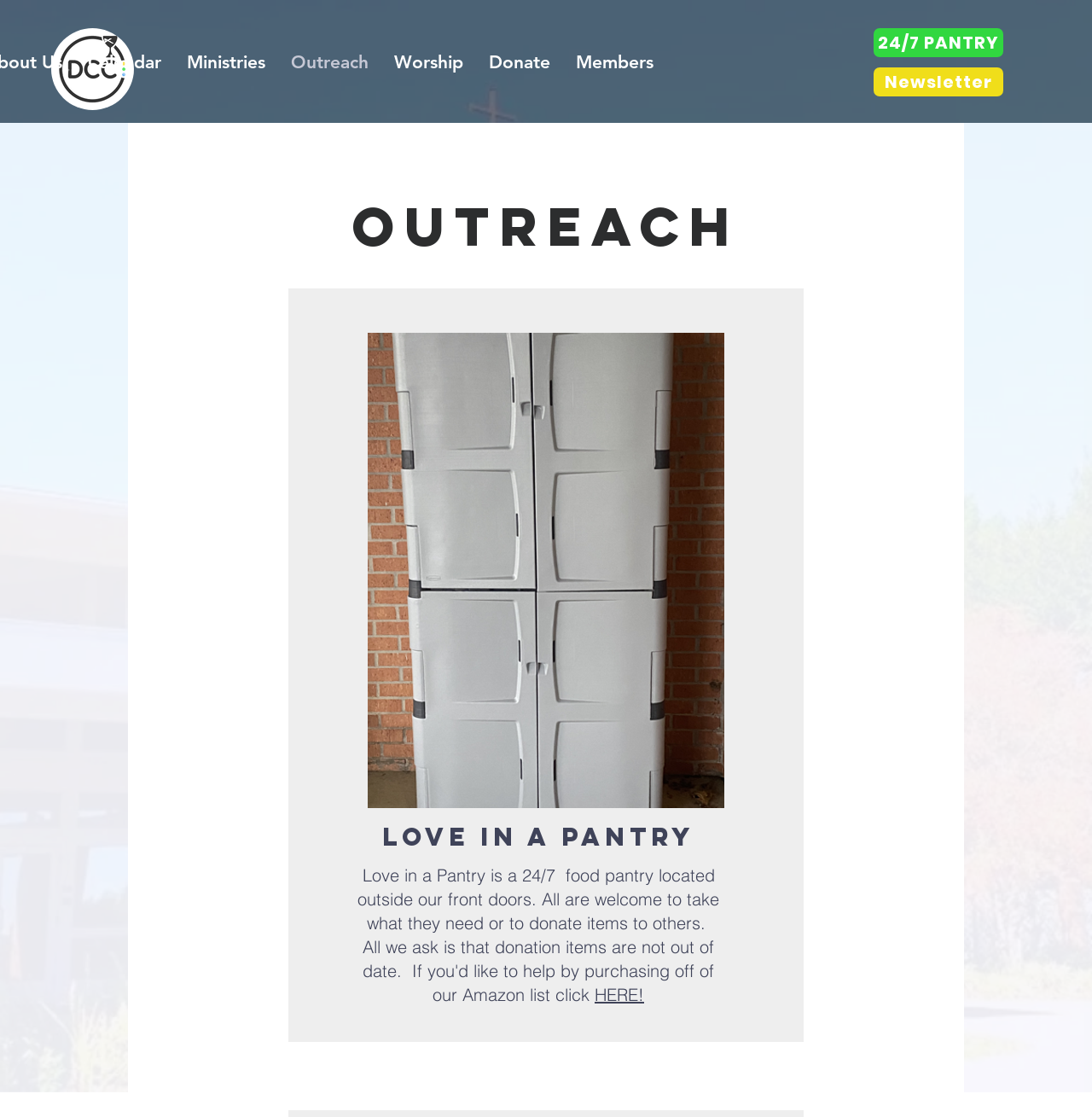Could you find the bounding box coordinates of the clickable area to complete this instruction: "Learn about Love in a Pantry"?

[0.35, 0.735, 0.636, 0.763]